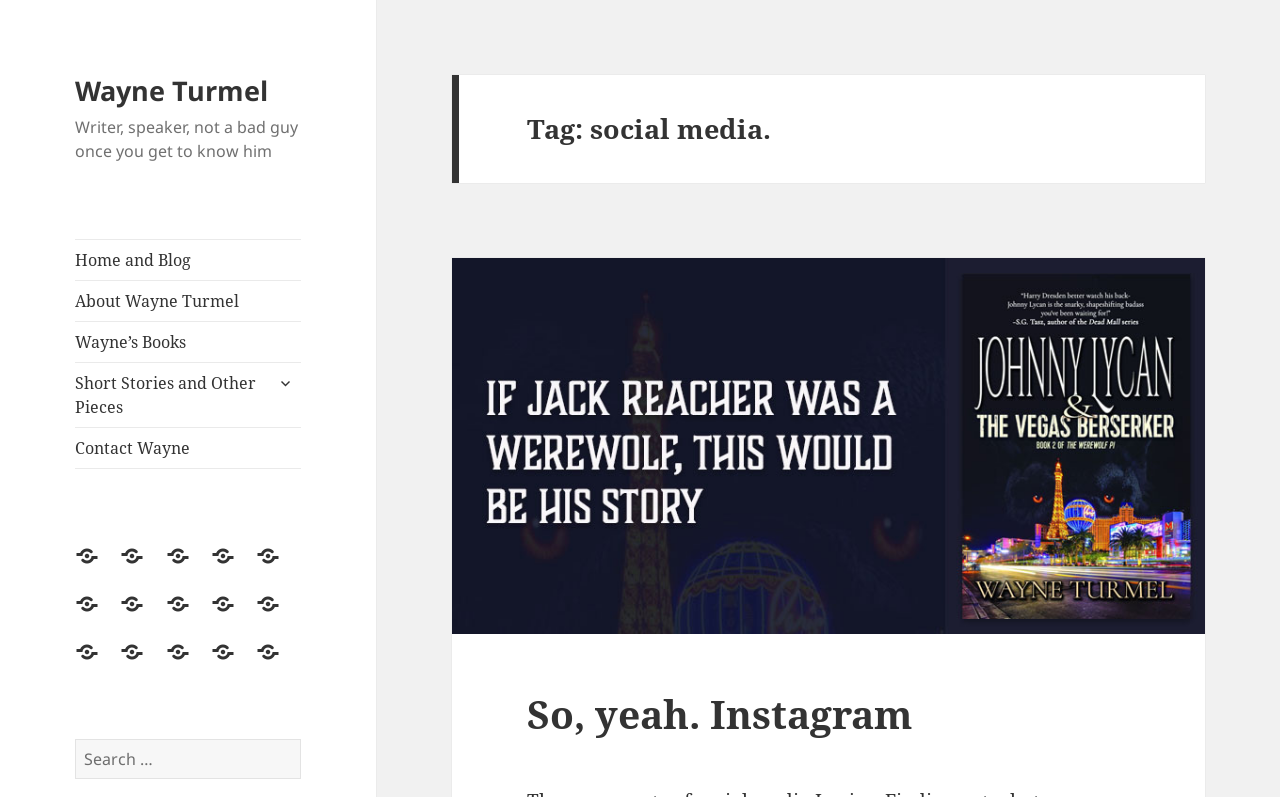Identify the bounding box coordinates of the region I need to click to complete this instruction: "Expand the child menu".

[0.21, 0.46, 0.235, 0.5]